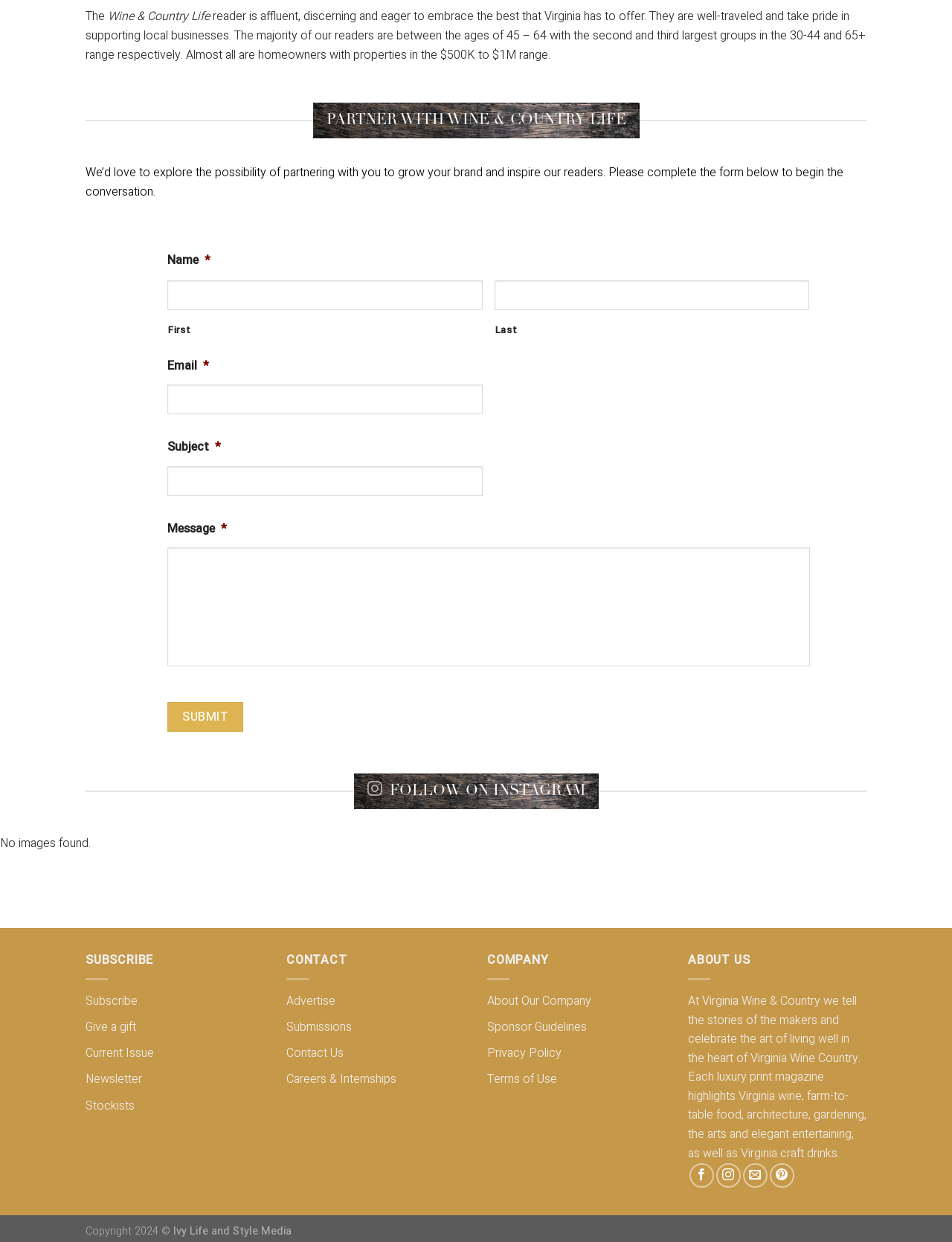What is the company name mentioned at the bottom of the page?
Refer to the screenshot and answer in one word or phrase.

Ivy Life and Style Media